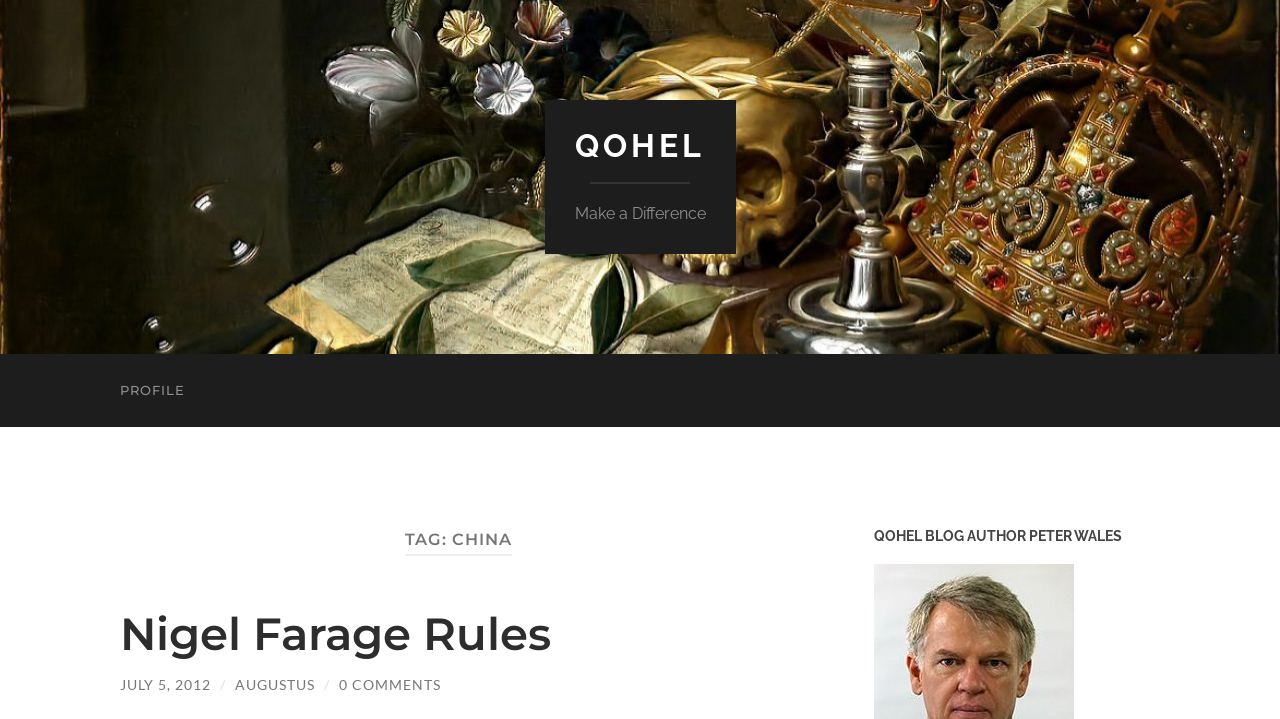From the webpage screenshot, predict the bounding box coordinates (top-left x, top-left y, bottom-right x, bottom-right y) for the UI element described here: 0 Comments

[0.265, 0.94, 0.345, 0.964]